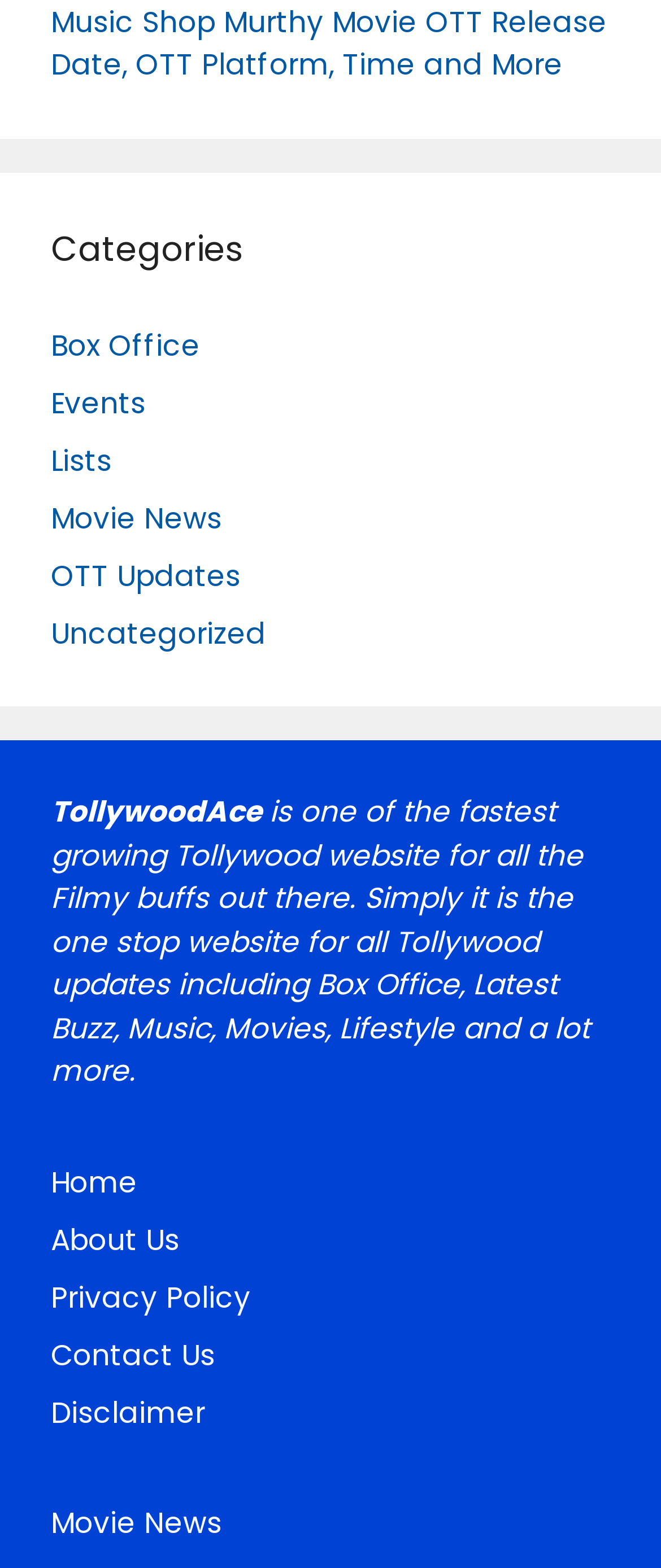Pinpoint the bounding box coordinates of the element to be clicked to execute the instruction: "Read the blog".

None